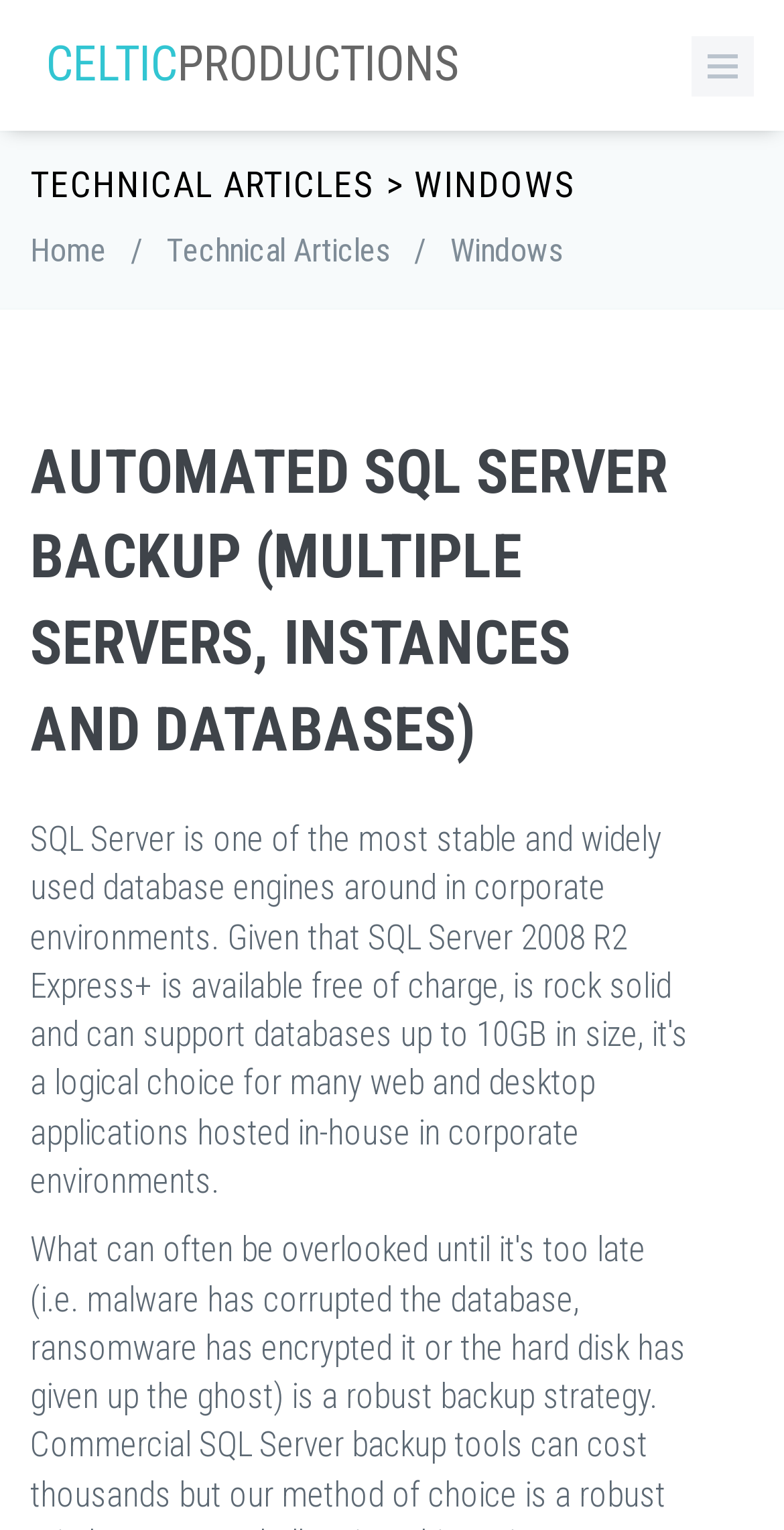Please determine the bounding box coordinates for the element with the description: "Technical Articles".

[0.213, 0.151, 0.497, 0.176]